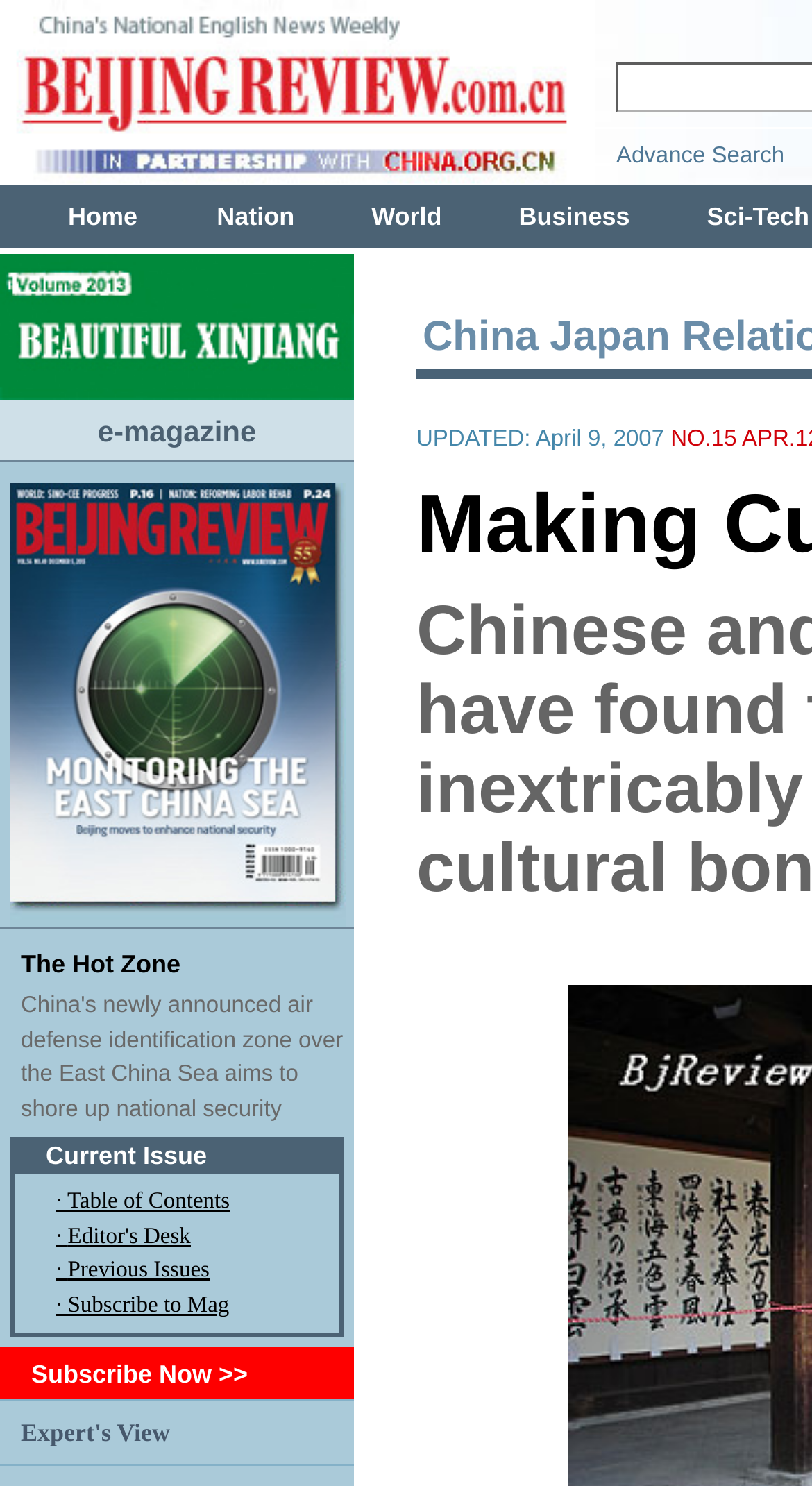Find the bounding box coordinates of the clickable area that will achieve the following instruction: "subscribe now".

[0.038, 0.914, 0.305, 0.934]